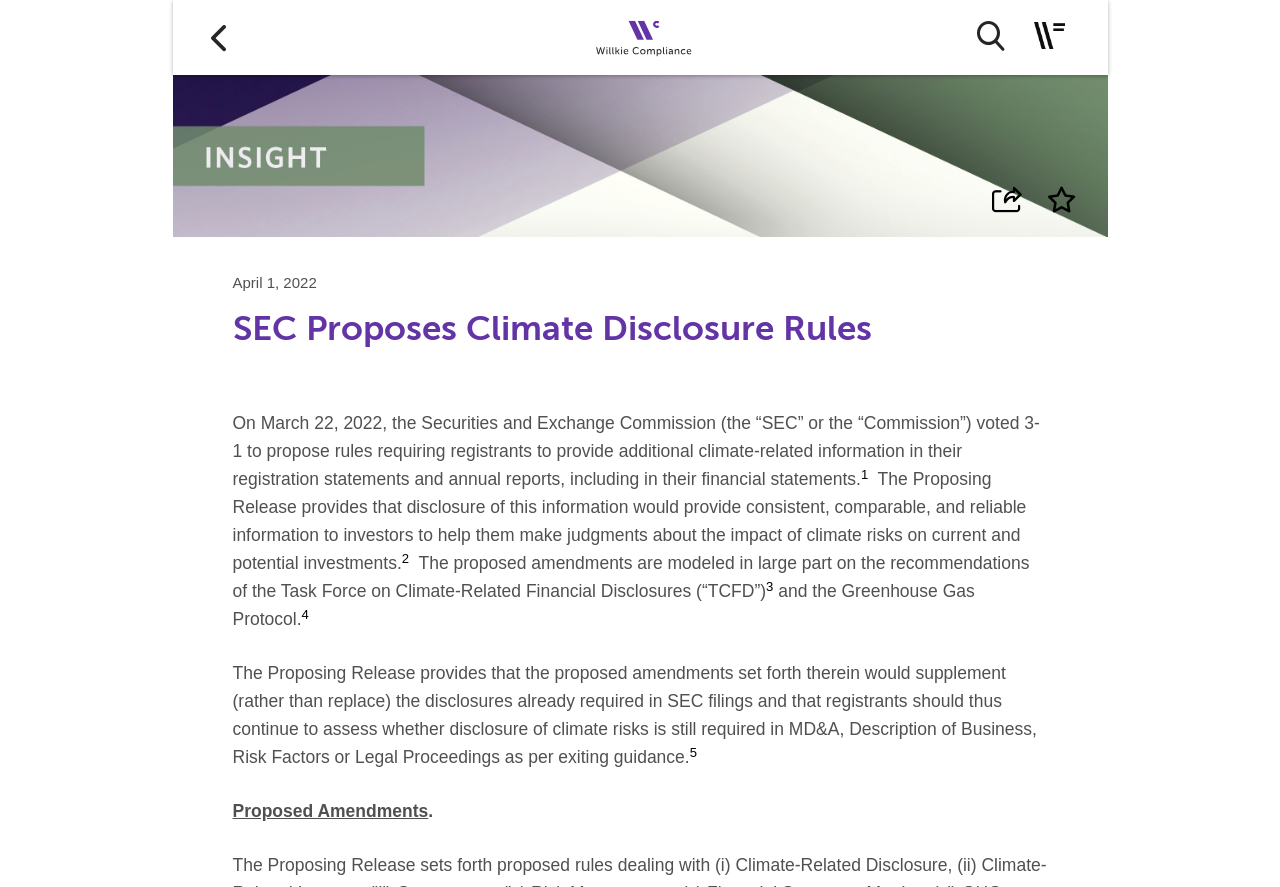Kindly determine the bounding box coordinates for the area that needs to be clicked to execute this instruction: "Toggle navigation".

[0.807, 0.025, 0.832, 0.055]